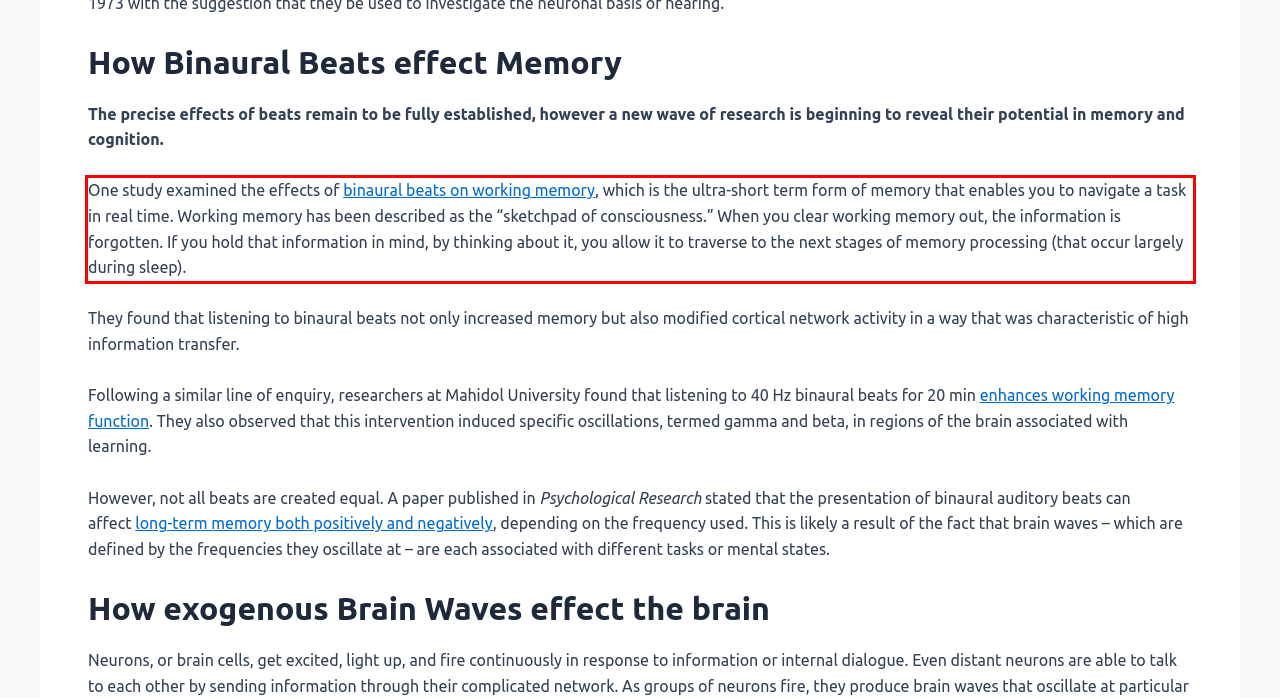You have a screenshot of a webpage, and there is a red bounding box around a UI element. Utilize OCR to extract the text within this red bounding box.

One study examined the effects of binaural beats on working memory, which is the ultra-short term form of memory that enables you to navigate a task in real time. Working memory has been described as the “sketchpad of consciousness.” When you clear working memory out, the information is forgotten. If you hold that information in mind, by thinking about it, you allow it to traverse to the next stages of memory processing (that occur largely during sleep).